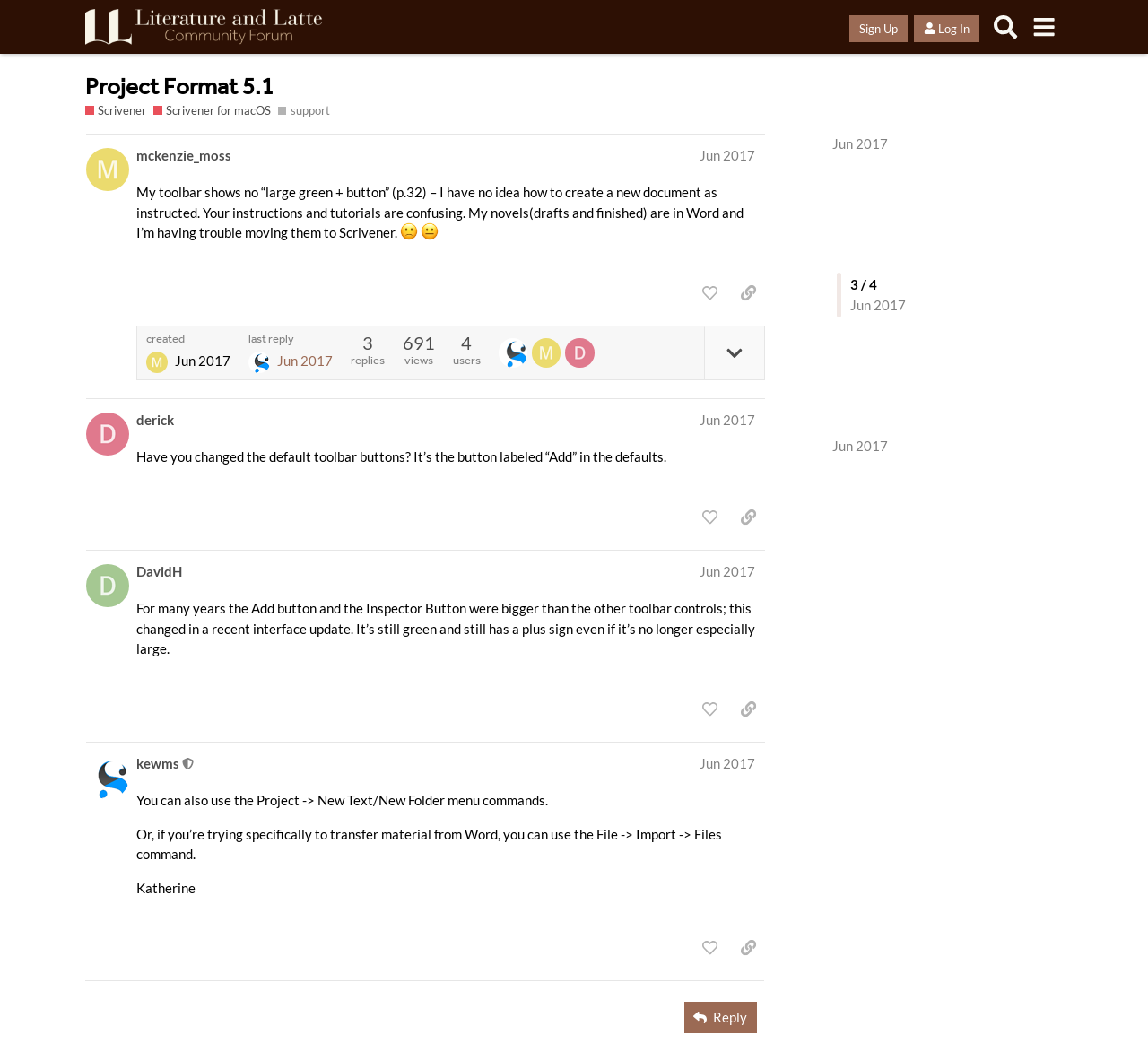Could you identify the text that serves as the heading for this webpage?

Project Format 5.1